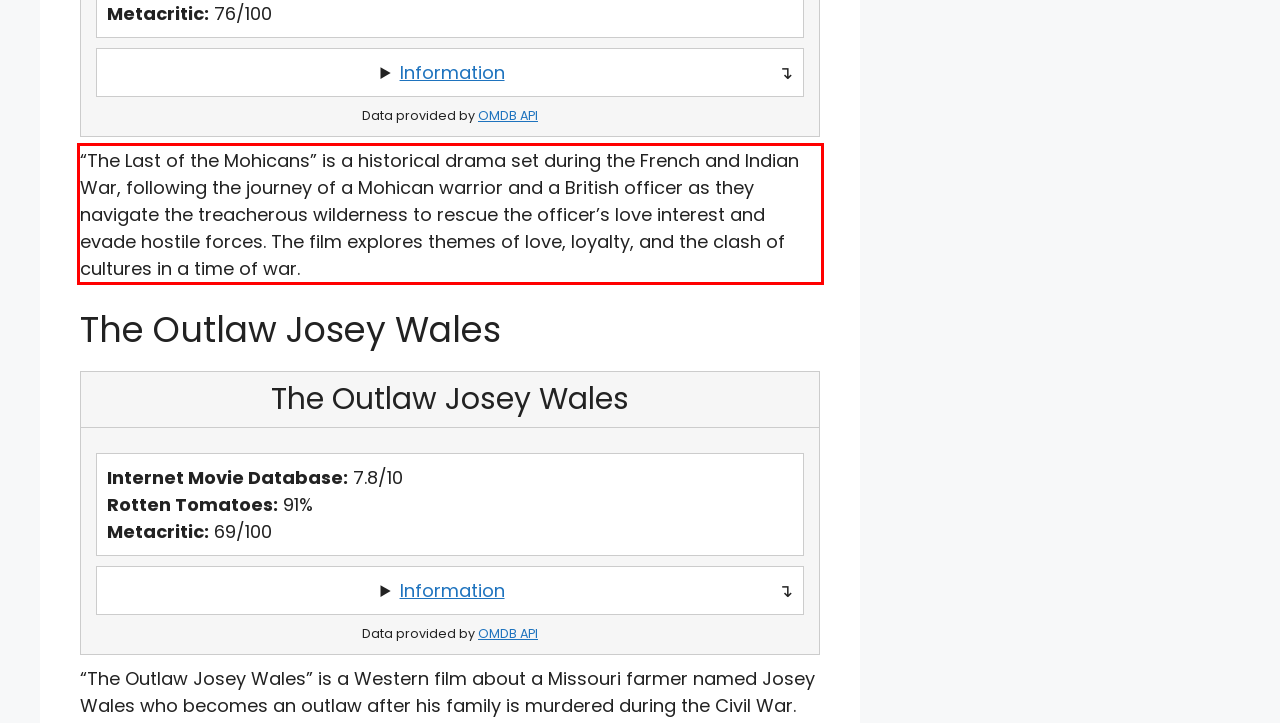Given a screenshot of a webpage containing a red bounding box, perform OCR on the text within this red bounding box and provide the text content.

“The Last of the Mohicans” is a historical drama set during the French and Indian War, following the journey of a Mohican warrior and a British officer as they navigate the treacherous wilderness to rescue the officer’s love interest and evade hostile forces. The film explores themes of love, loyalty, and the clash of cultures in a time of war.